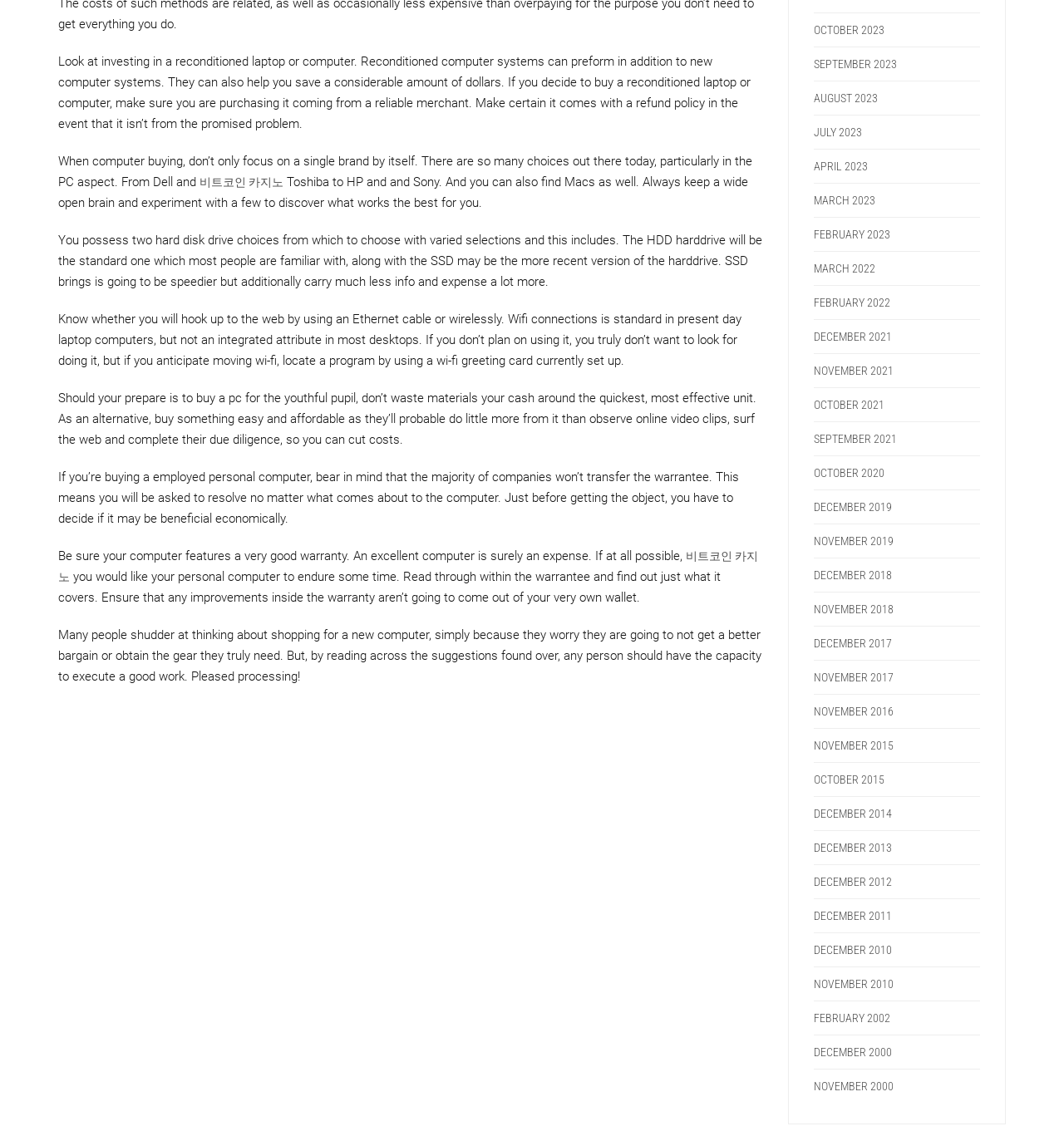Utilize the details in the image to thoroughly answer the following question: What is a common feature of modern laptops?

According to the webpage, wireless connections are standard in modern laptops. This implies that most laptops today come with wireless connectivity capabilities.